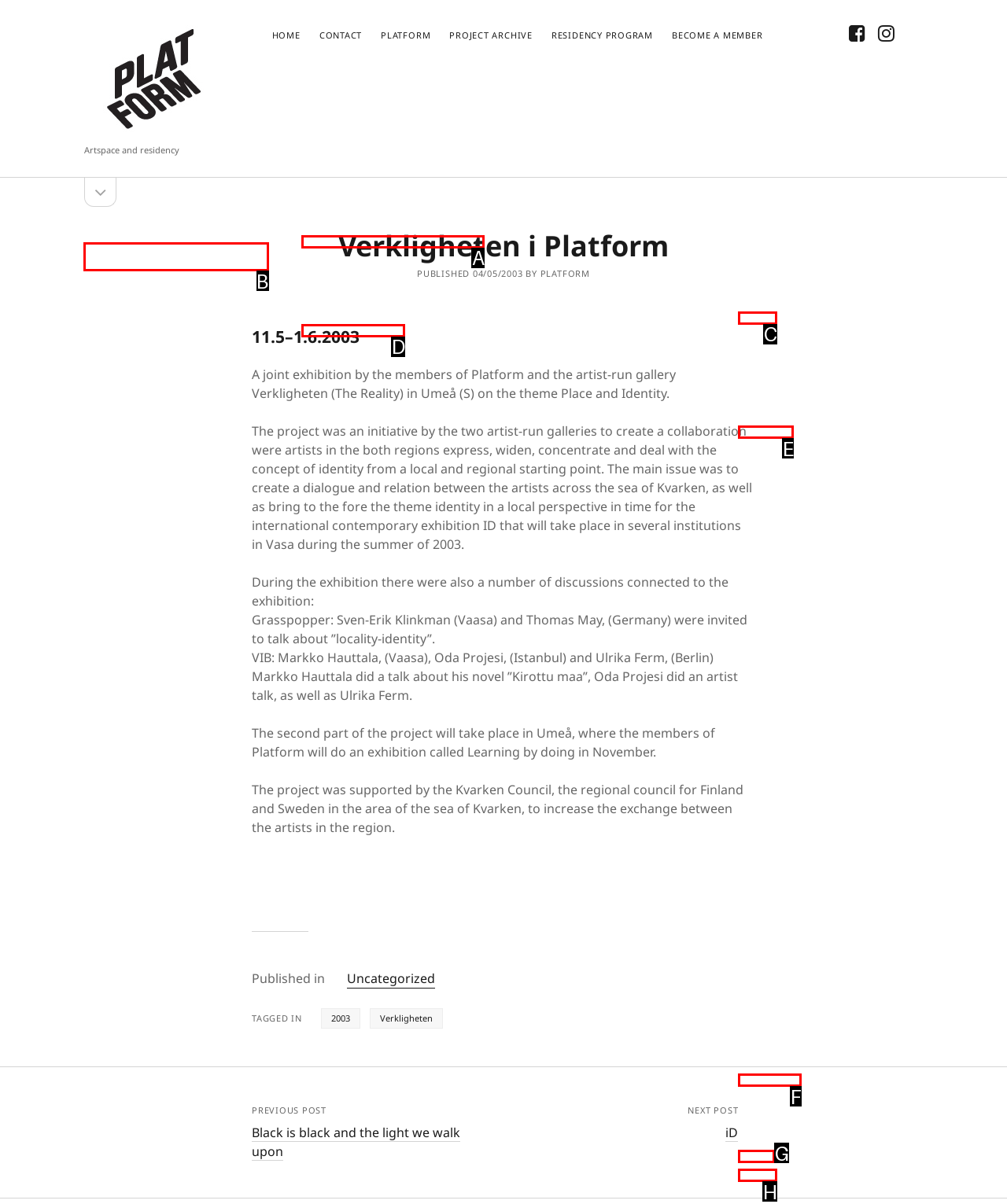Tell me which one HTML element best matches the description: parent_node: Search name="s" title="Search for:" Answer with the option's letter from the given choices directly.

B